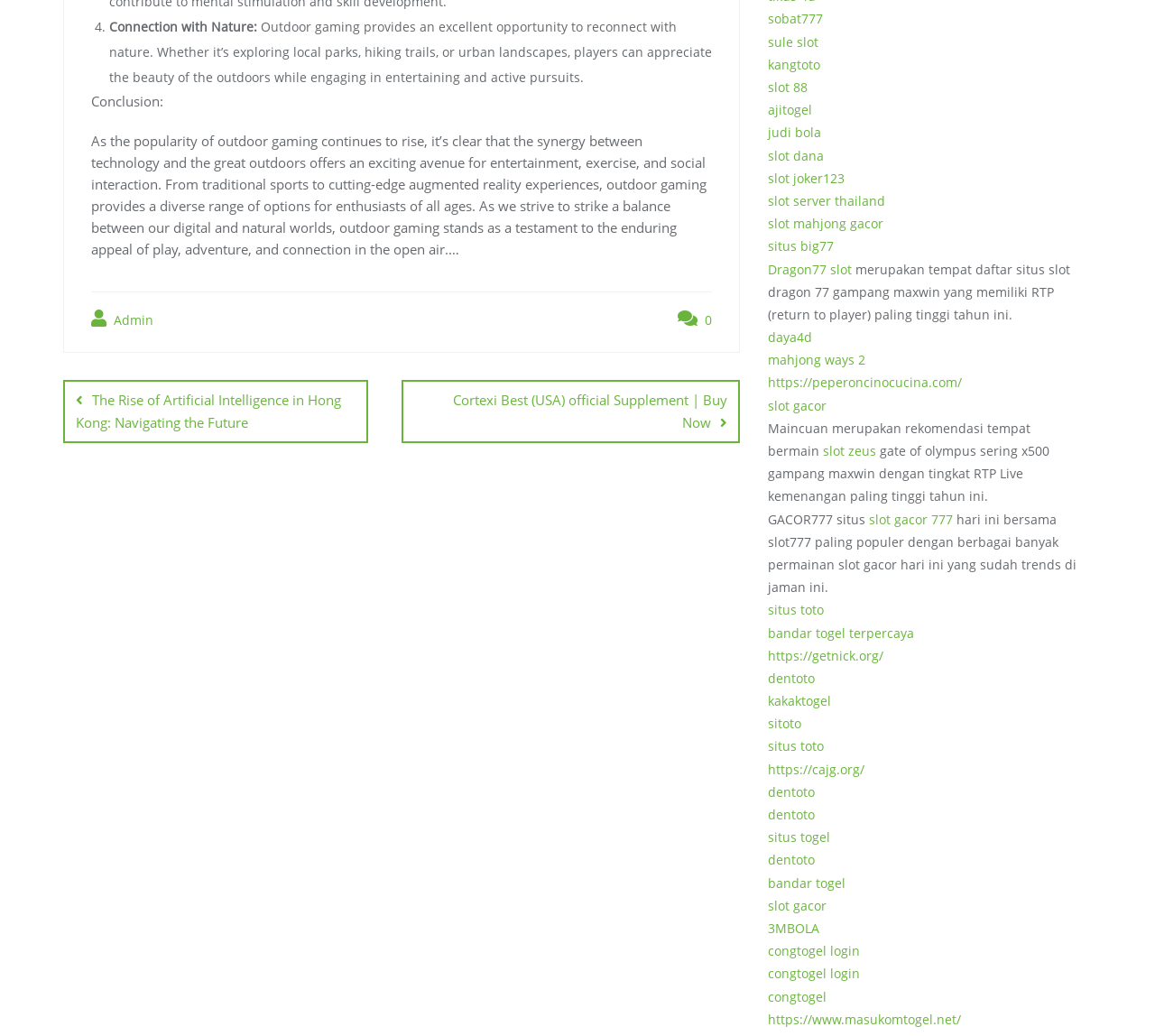What is the theme of the links at the bottom of the webpage?
Please provide a single word or phrase as your answer based on the screenshot.

Gaming and betting